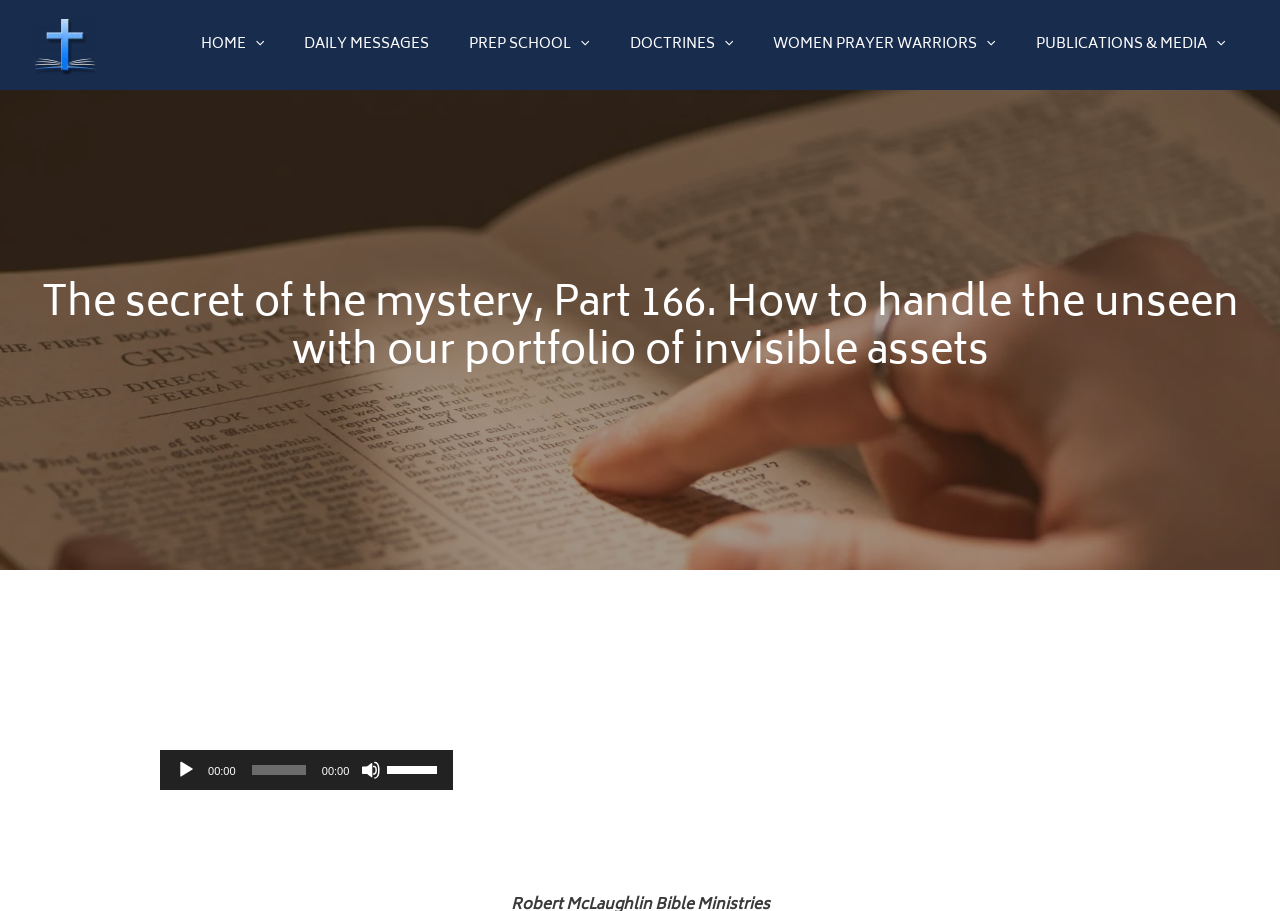Determine the bounding box coordinates of the clickable region to follow the instruction: "Click the HOME link".

[0.141, 0.014, 0.222, 0.085]